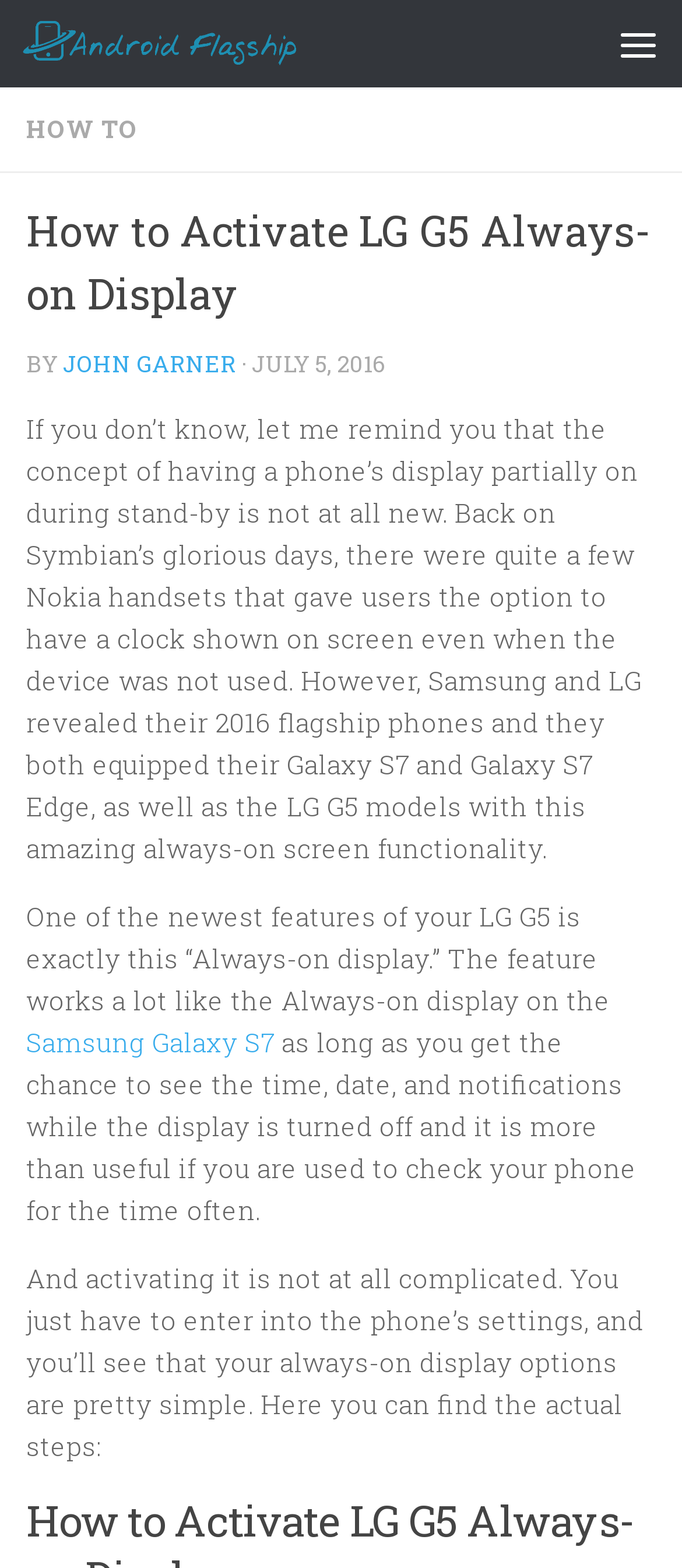For the following element description, predict the bounding box coordinates in the format (top-left x, top-left y, bottom-right x, bottom-right y). All values should be floating point numbers between 0 and 1. Description: title="Android Flagship | Home page"

[0.033, 0.009, 0.573, 0.047]